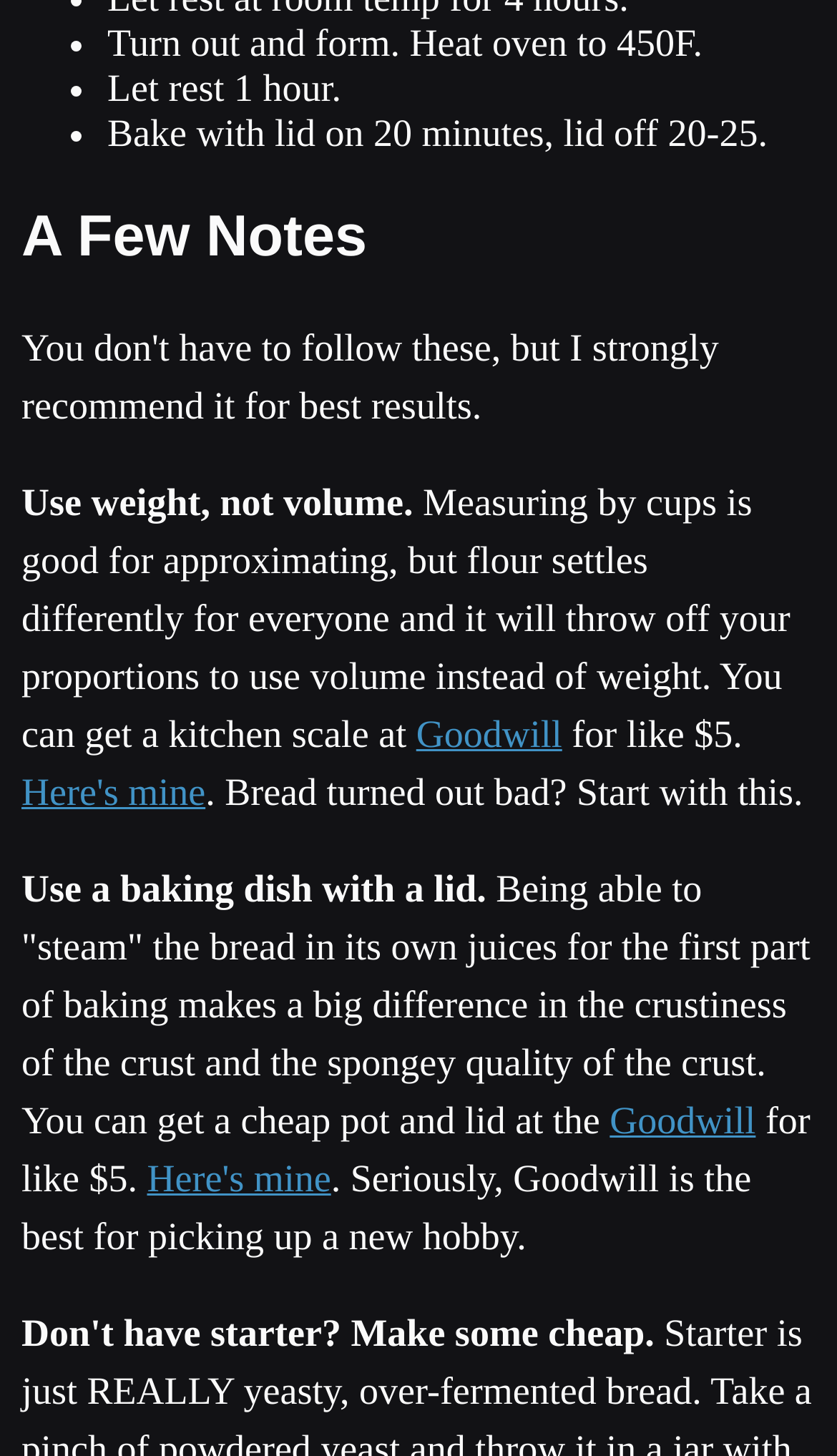How long should the bread bake with the lid on?
Ensure your answer is thorough and detailed.

The bread should bake with the lid on for 20 minutes, as indicated in the third step of the recipe 'Bake with lid on 20 minutes, lid off 20-25'.